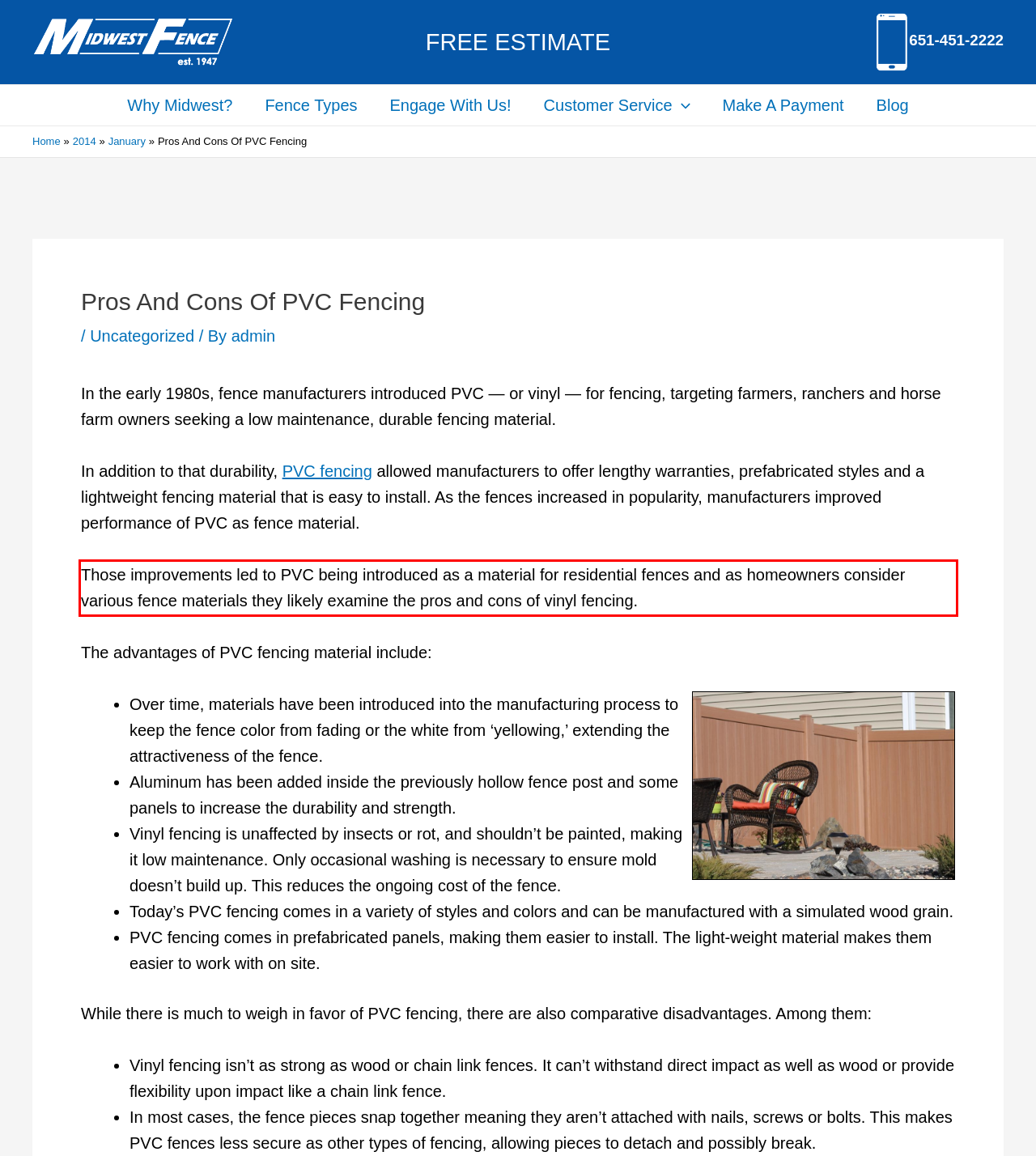Analyze the screenshot of the webpage and extract the text from the UI element that is inside the red bounding box.

Those improvements led to PVC being introduced as a material for residential fences and as homeowners consider various fence materials they likely examine the pros and cons of vinyl fencing.